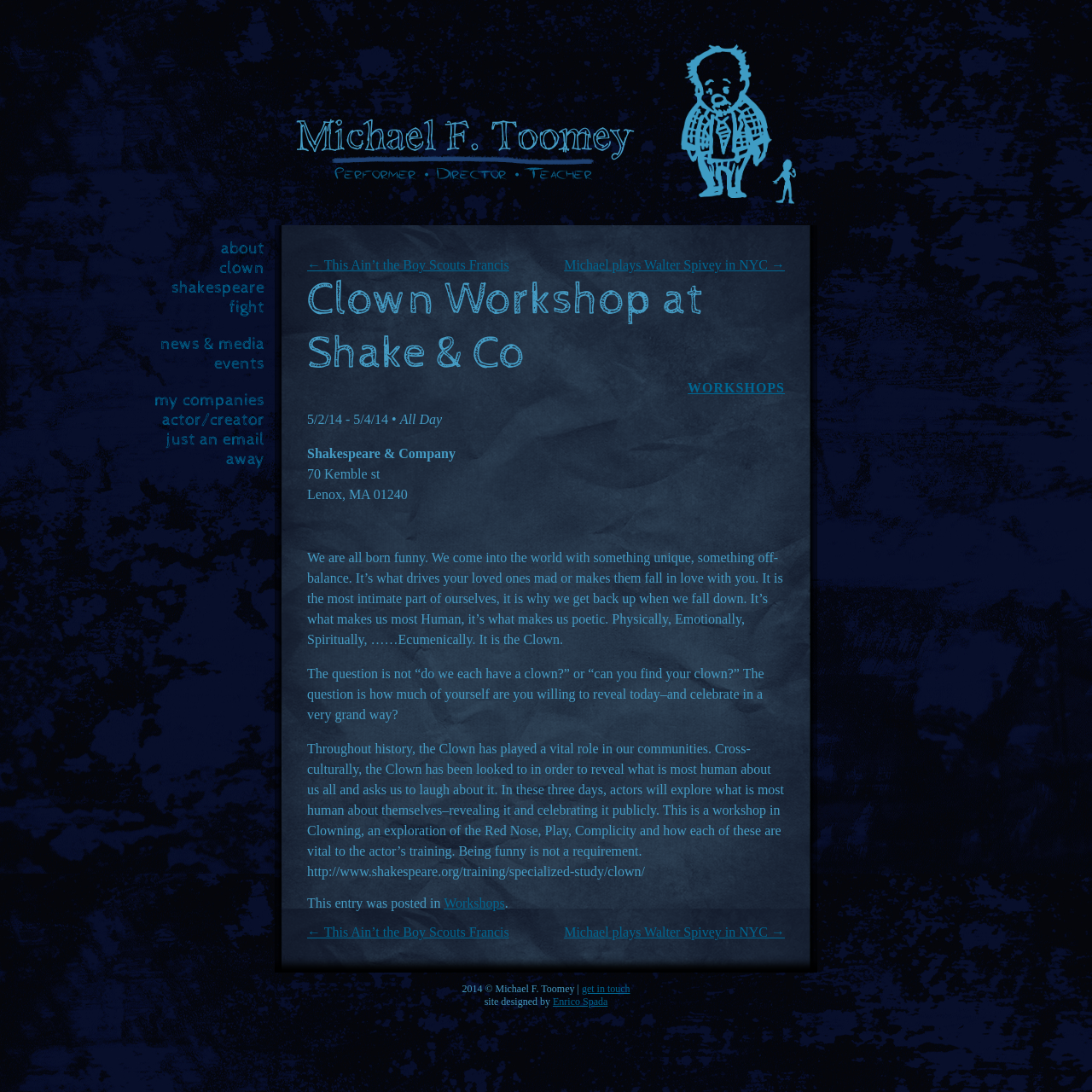Pinpoint the bounding box coordinates of the area that must be clicked to complete this instruction: "Get in touch with Michael F. Toomey".

[0.533, 0.9, 0.577, 0.911]